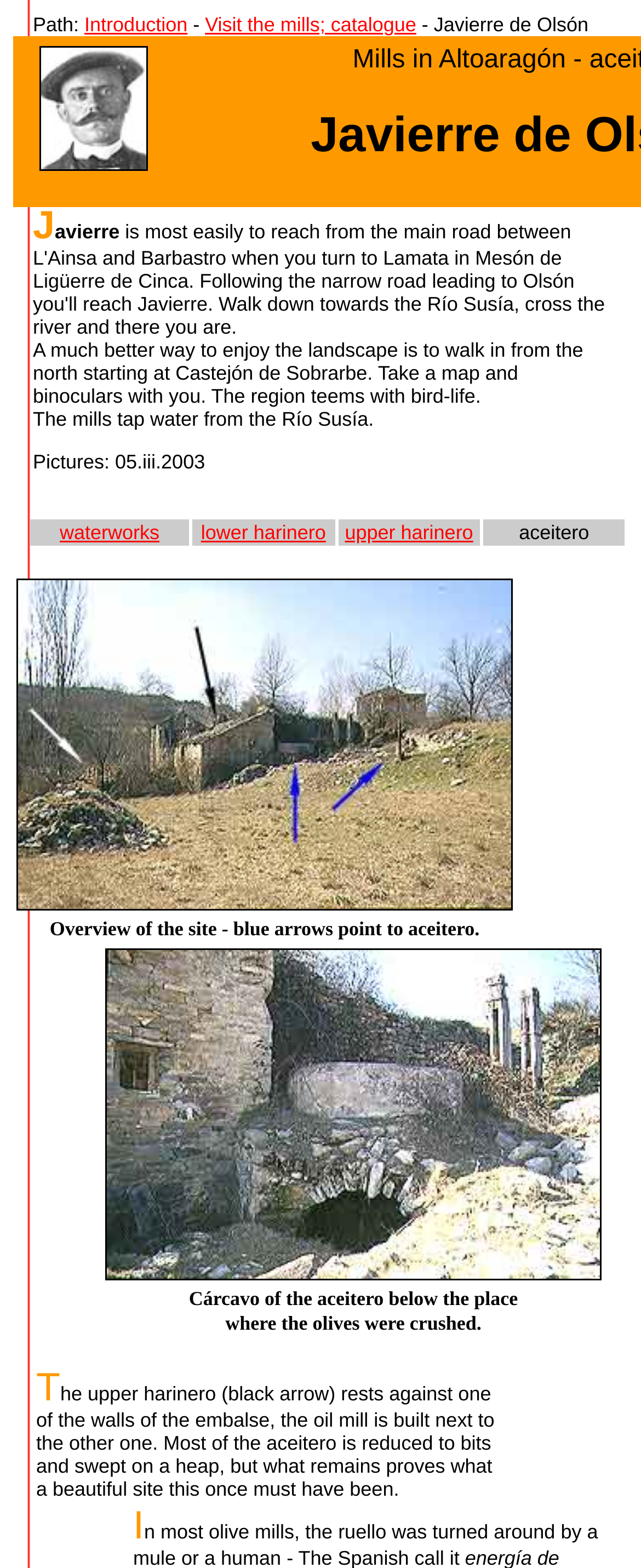Give a short answer using one word or phrase for the question:
What is the region teeming with?

bird-life